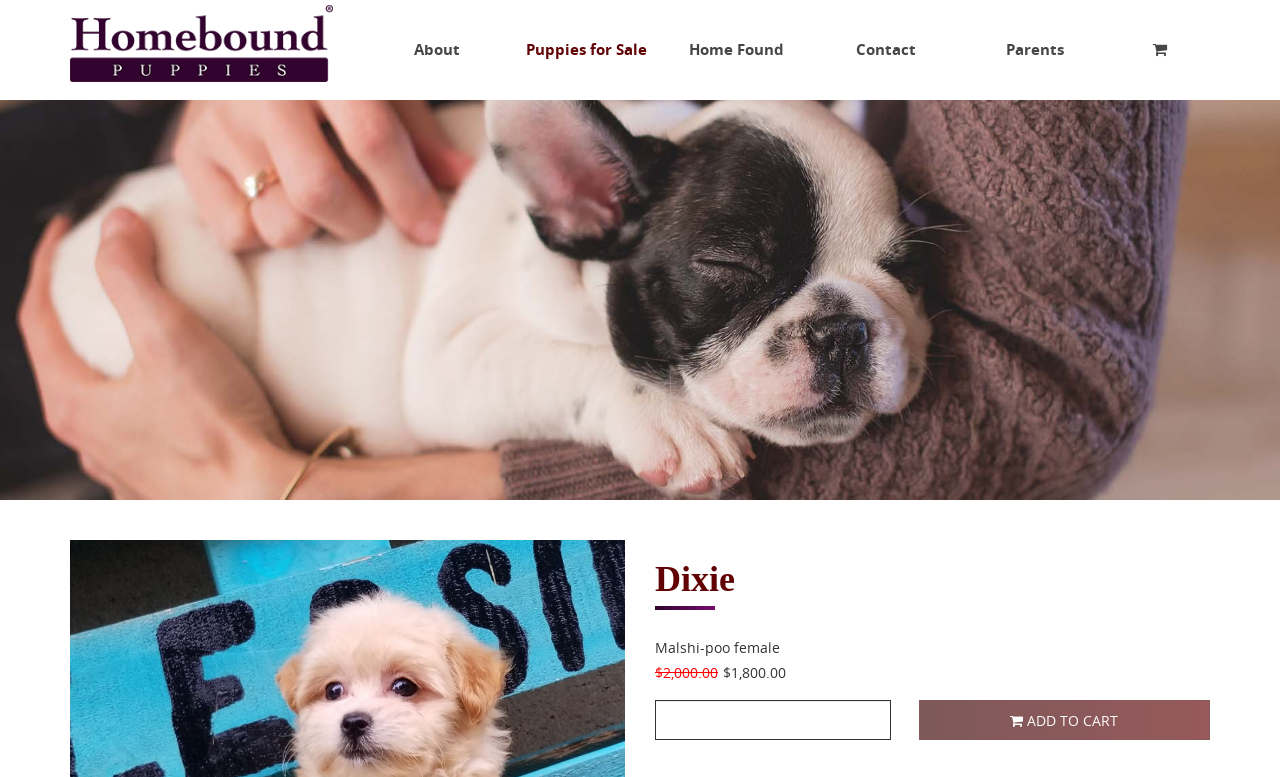Locate the coordinates of the bounding box for the clickable region that fulfills this instruction: "Select a puppy".

[0.512, 0.9, 0.696, 0.952]